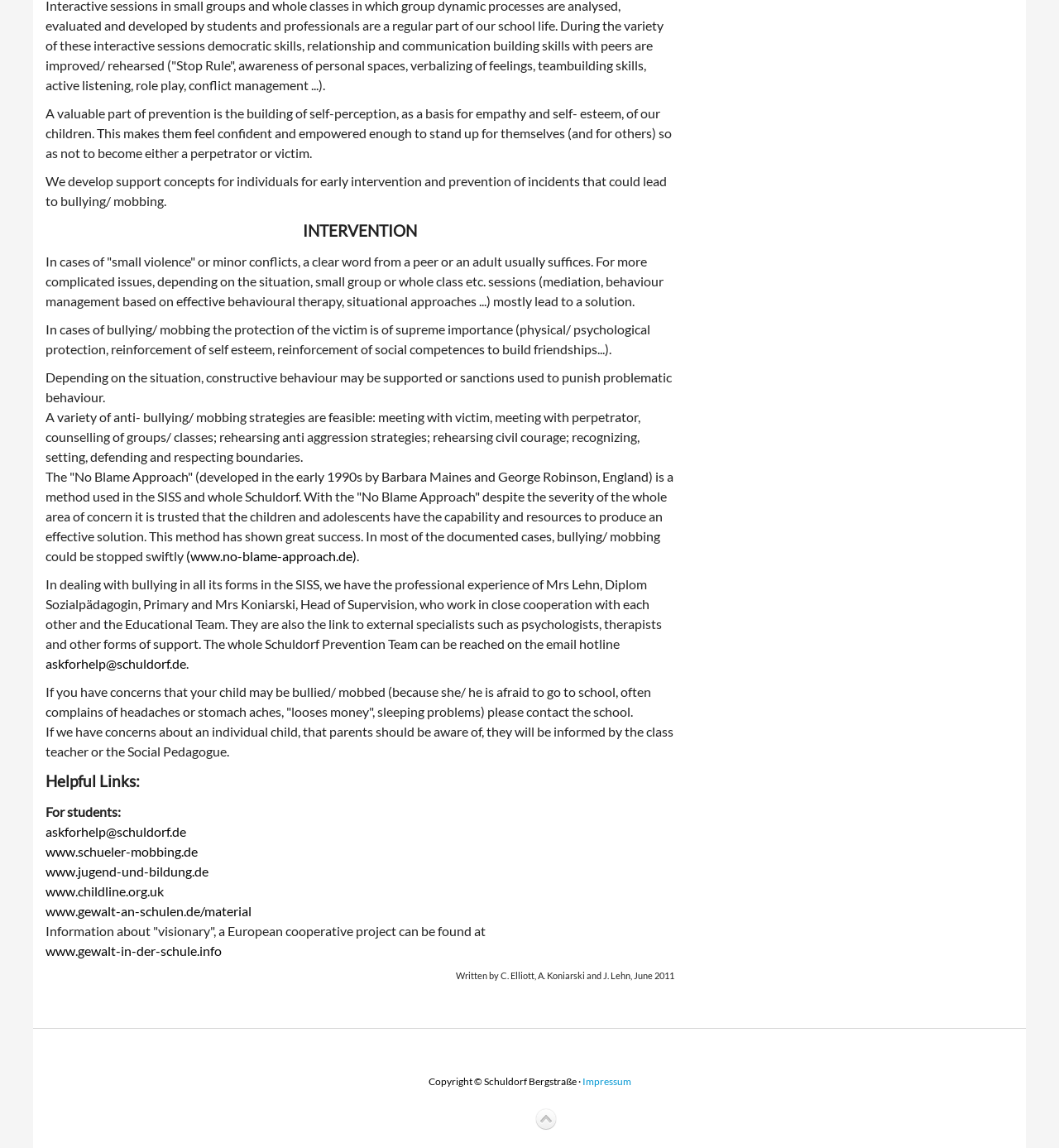Determine the bounding box of the UI component based on this description: "Back to top". The bounding box coordinates should be four float values between 0 and 1, i.e., [left, top, right, bottom].

[0.505, 0.965, 0.526, 0.985]